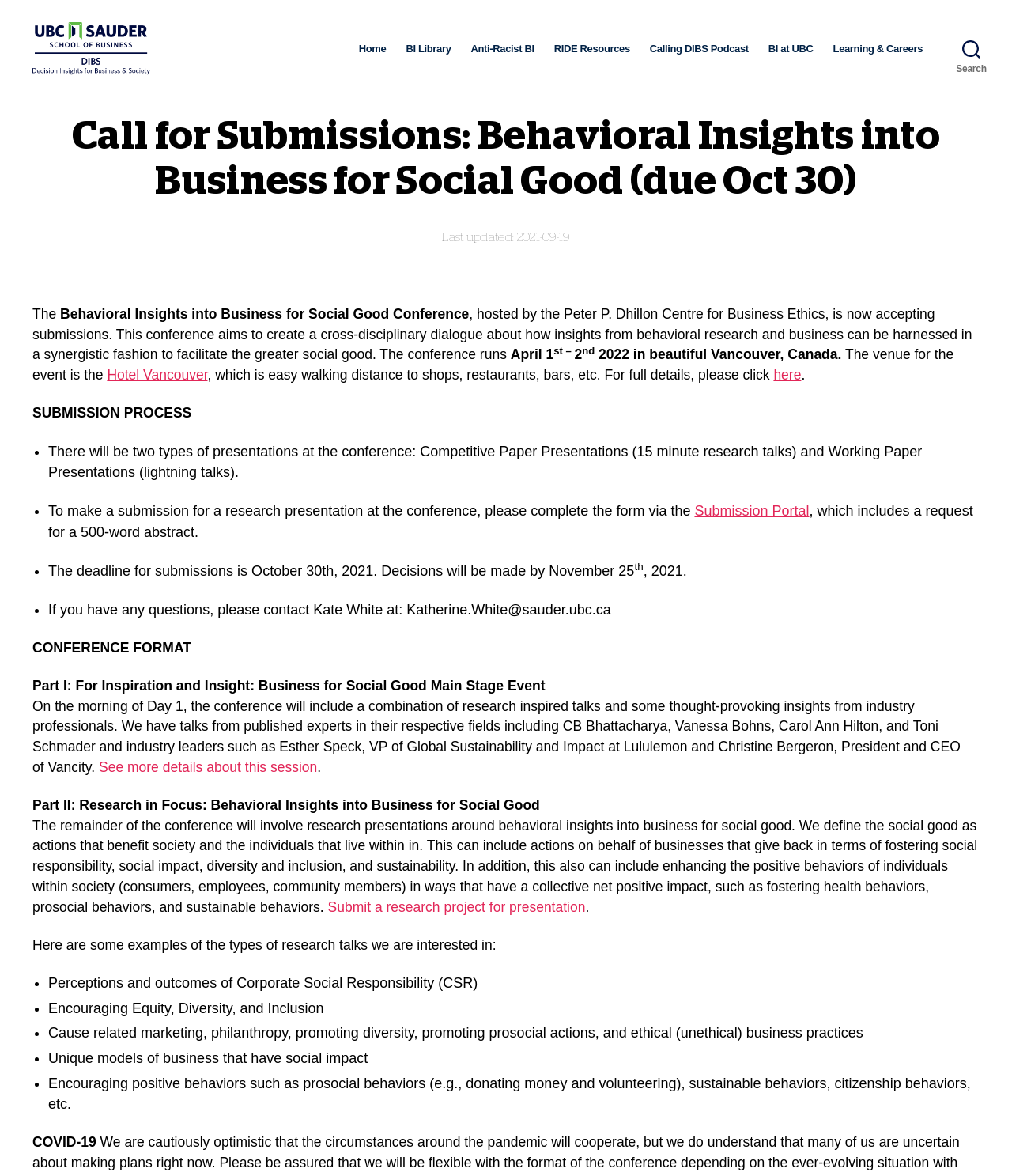What are the two types of presentations at the conference?
Give a detailed response to the question by analyzing the screenshot.

I found the answer by reading the text on the webpage, specifically the sentence 'There will be two types of presentations at the conference: Competitive Paper Presentations (15 minute research talks) and Working Paper Presentations (lightning talks).'